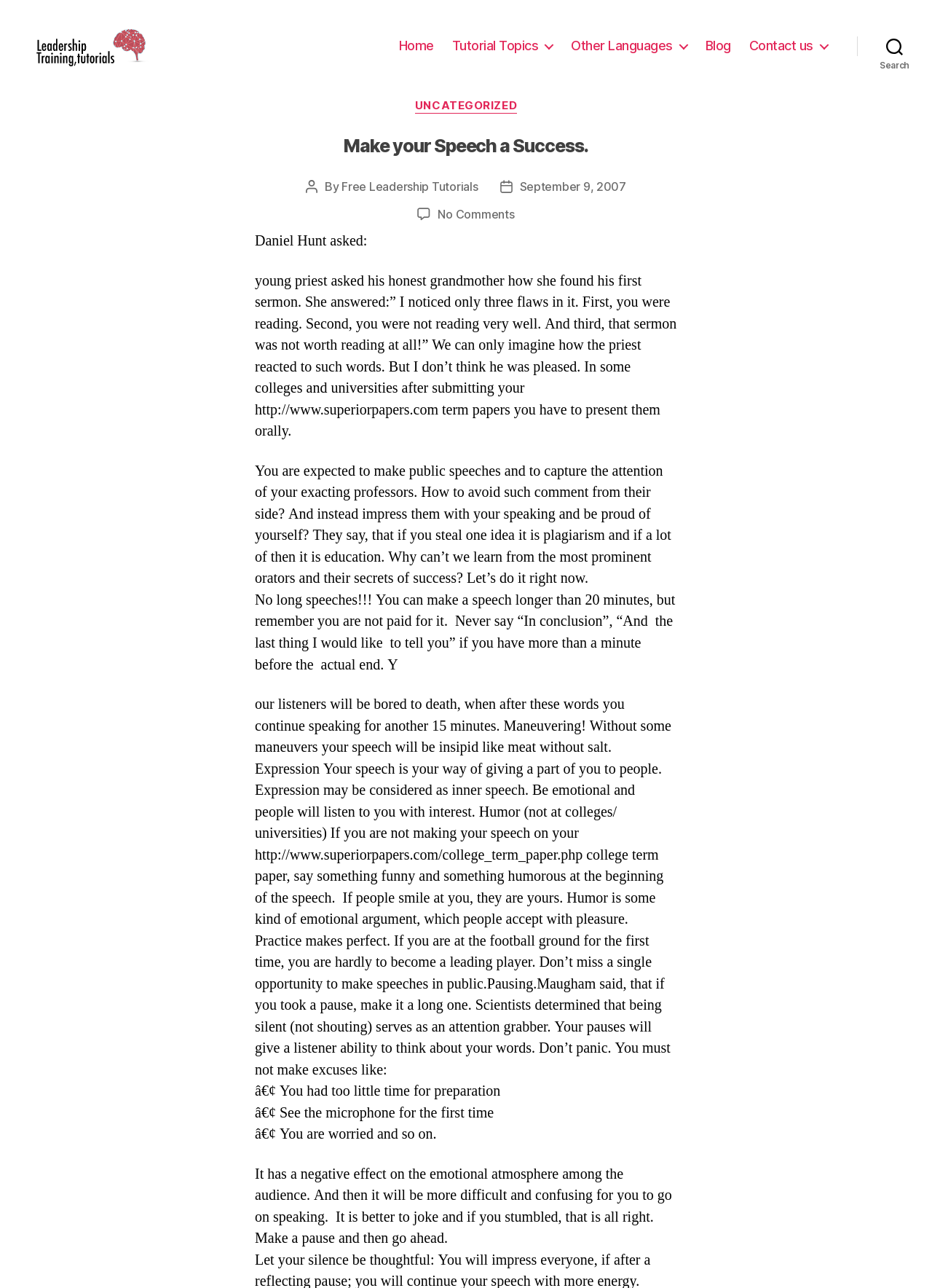By analyzing the image, answer the following question with a detailed response: What is the recommended way to end a speech?

I analyzed the webpage content and found the section about not saying 'In conclusion' or 'And the last thing I would like to tell you' if you have more than a minute before the actual end of the speech.